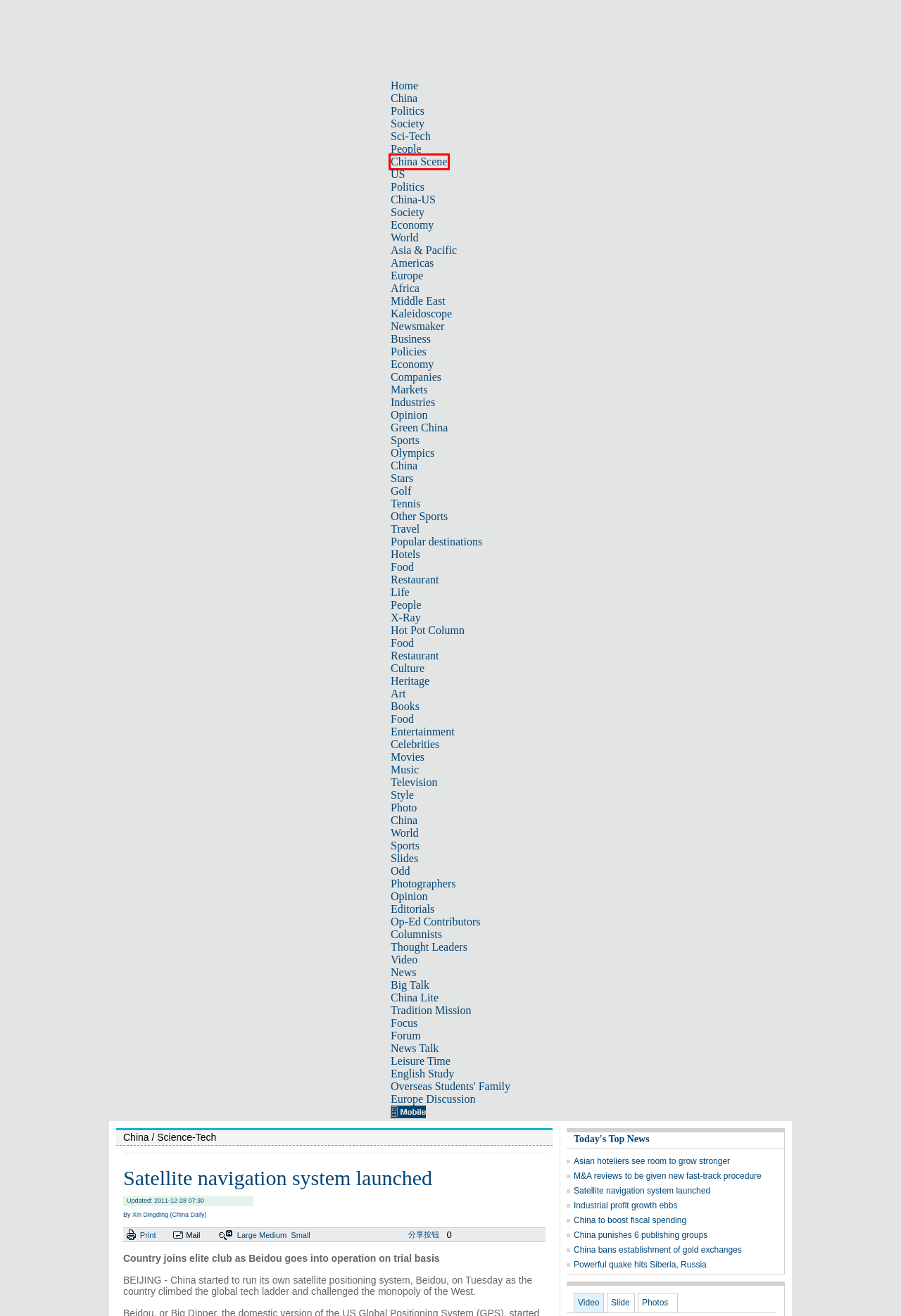After examining the screenshot of a webpage with a red bounding box, choose the most accurate webpage description that corresponds to the new page after clicking the element inside the red box. Here are the candidates:
A. Tennis - USA - Chinadaily.com.cn
B. Opinion - USA - Chinadaily.com.cn
C. Industries - USA - Chinadaily.com.cn
D. Stars - USA - Chinadaily.com.cn
E. Newsmaker - USA - Chinadaily.com.cn
F. China Scene - USA - Chinadaily.com.cn
G. Hot Pot Column - USA - Chinadaily.com.cn
H. Government - USA - Chinadaily.com.cn

F